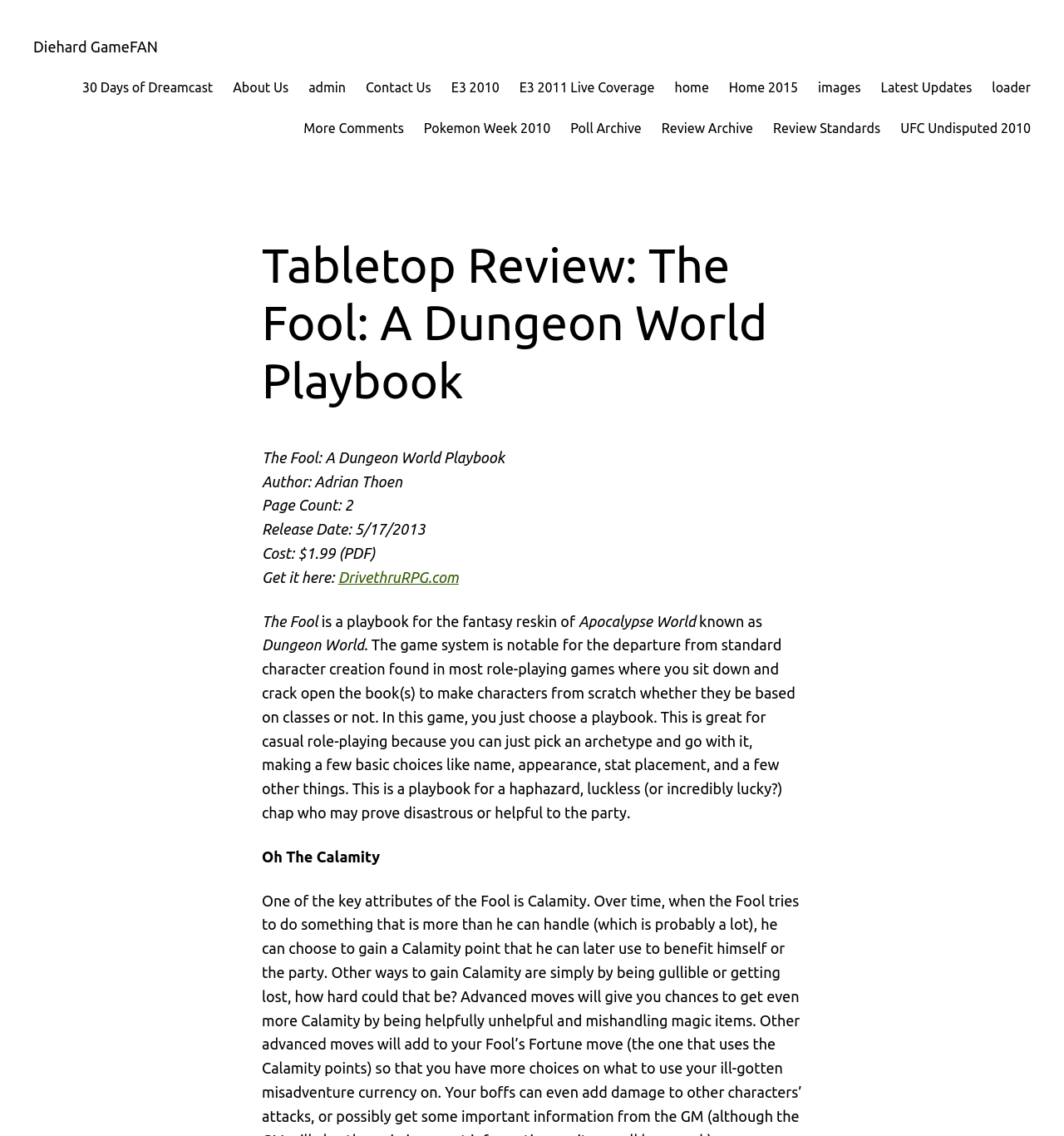Identify the bounding box coordinates of the section that should be clicked to achieve the task described: "read more about The Fool".

[0.246, 0.539, 0.299, 0.554]